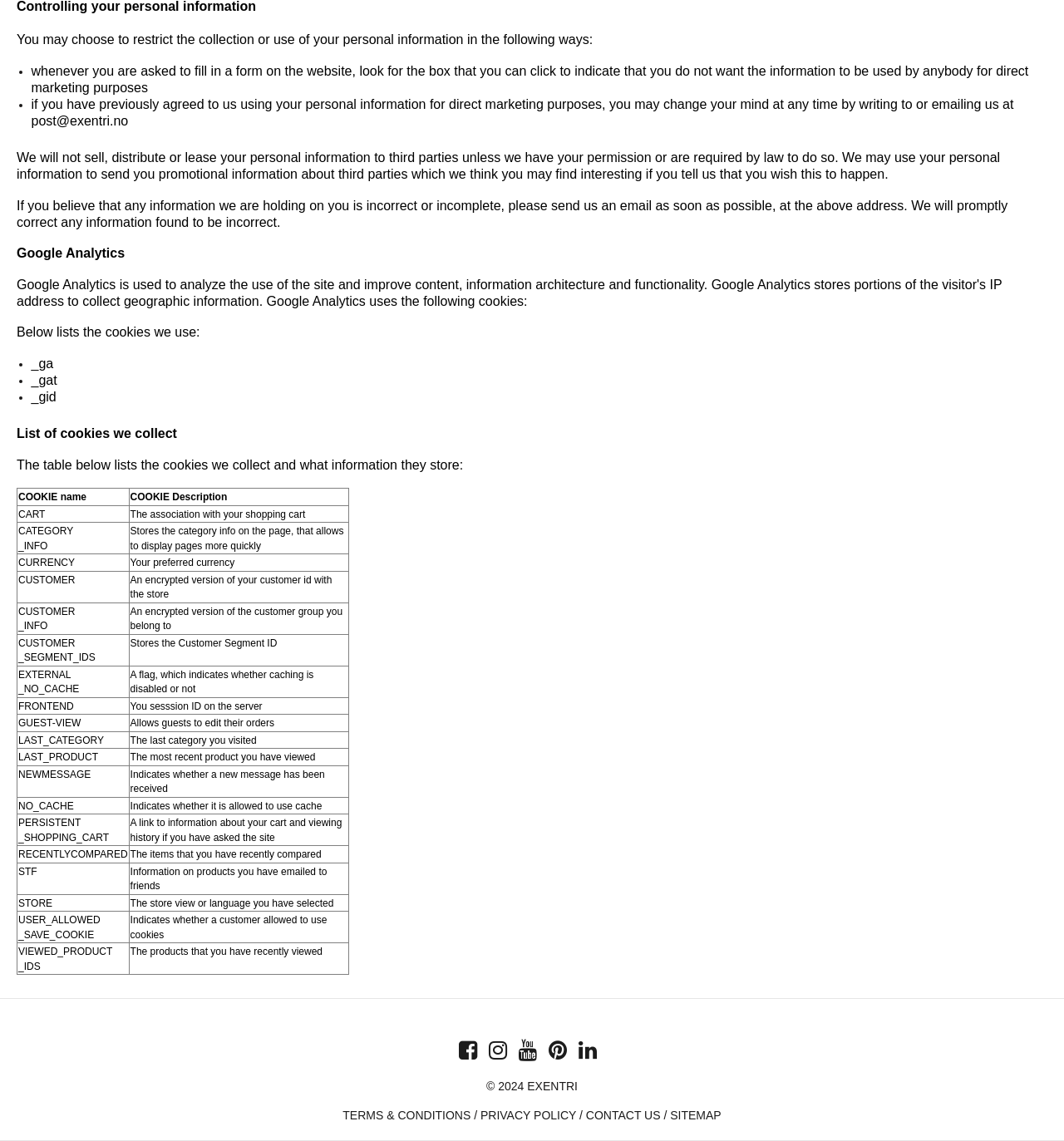Locate the bounding box coordinates of the element I should click to achieve the following instruction: "view the list of cookies we collect".

[0.016, 0.374, 0.166, 0.386]